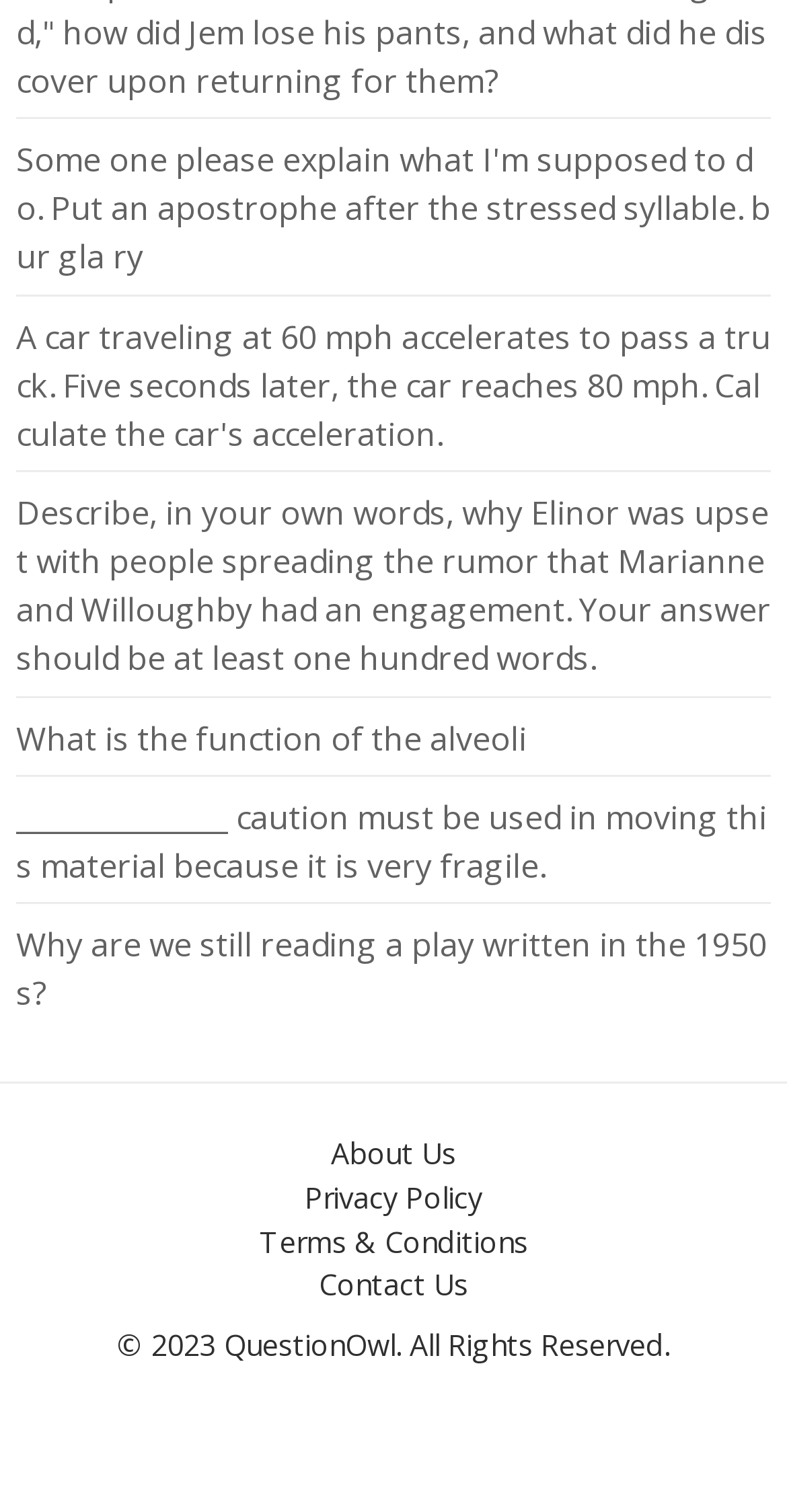Please reply to the following question using a single word or phrase: 
What is the function of the alveoli?

Not specified